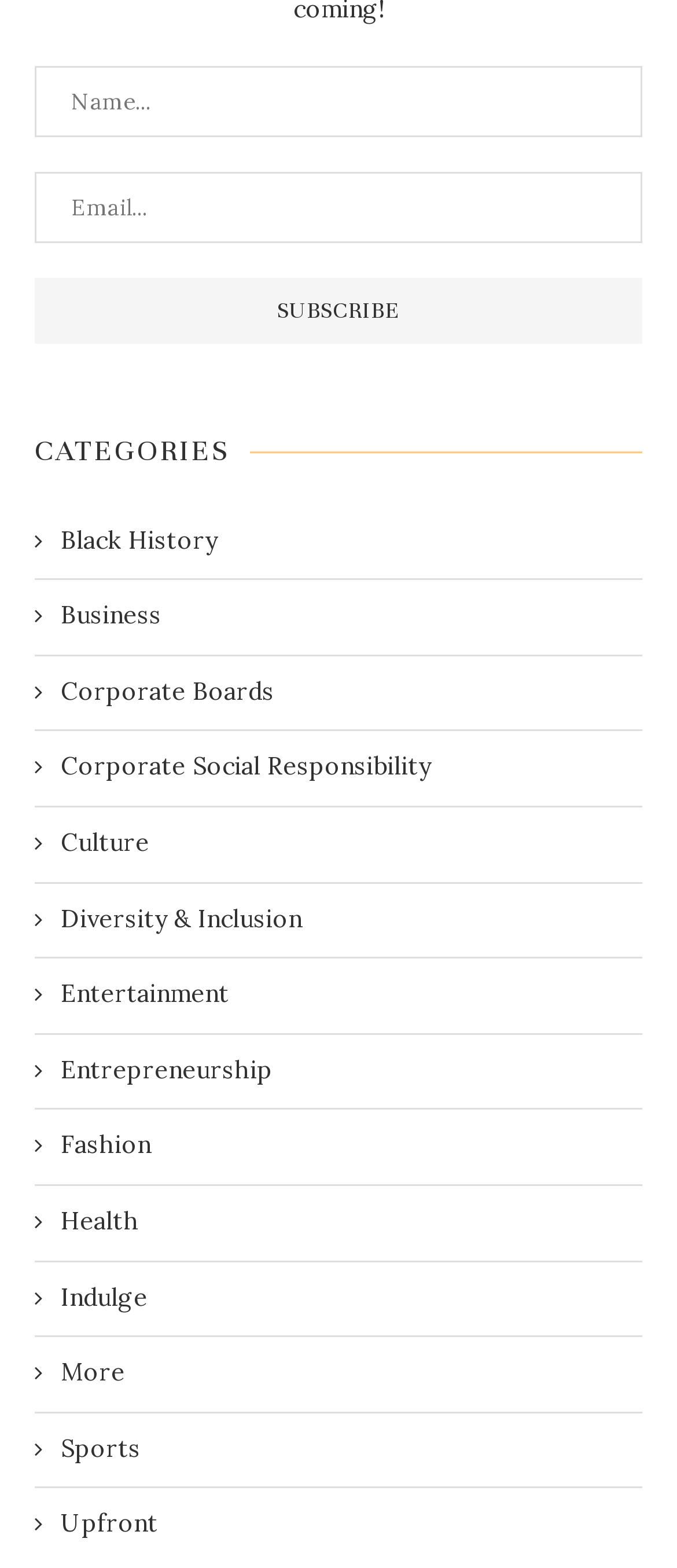Determine the bounding box coordinates of the target area to click to execute the following instruction: "Subscribe to the newsletter."

[0.051, 0.177, 0.949, 0.22]